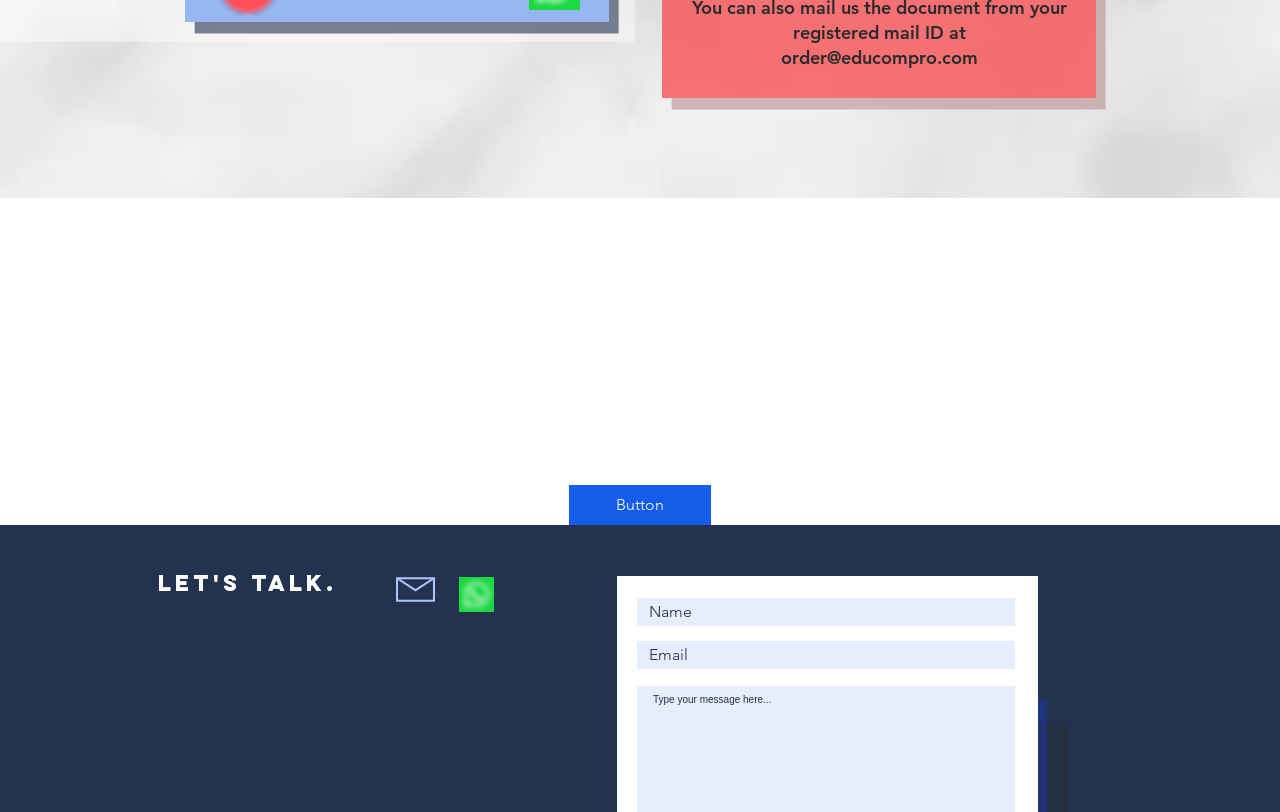Given the description: "#comp-jrxt9av1 svg [data-color="1"] {fill: #ADC6F8;}", determine the bounding box coordinates of the UI element. The coordinates should be formatted as four float numbers between 0 and 1, [left, top, right, bottom].

[0.309, 0.711, 0.34, 0.741]